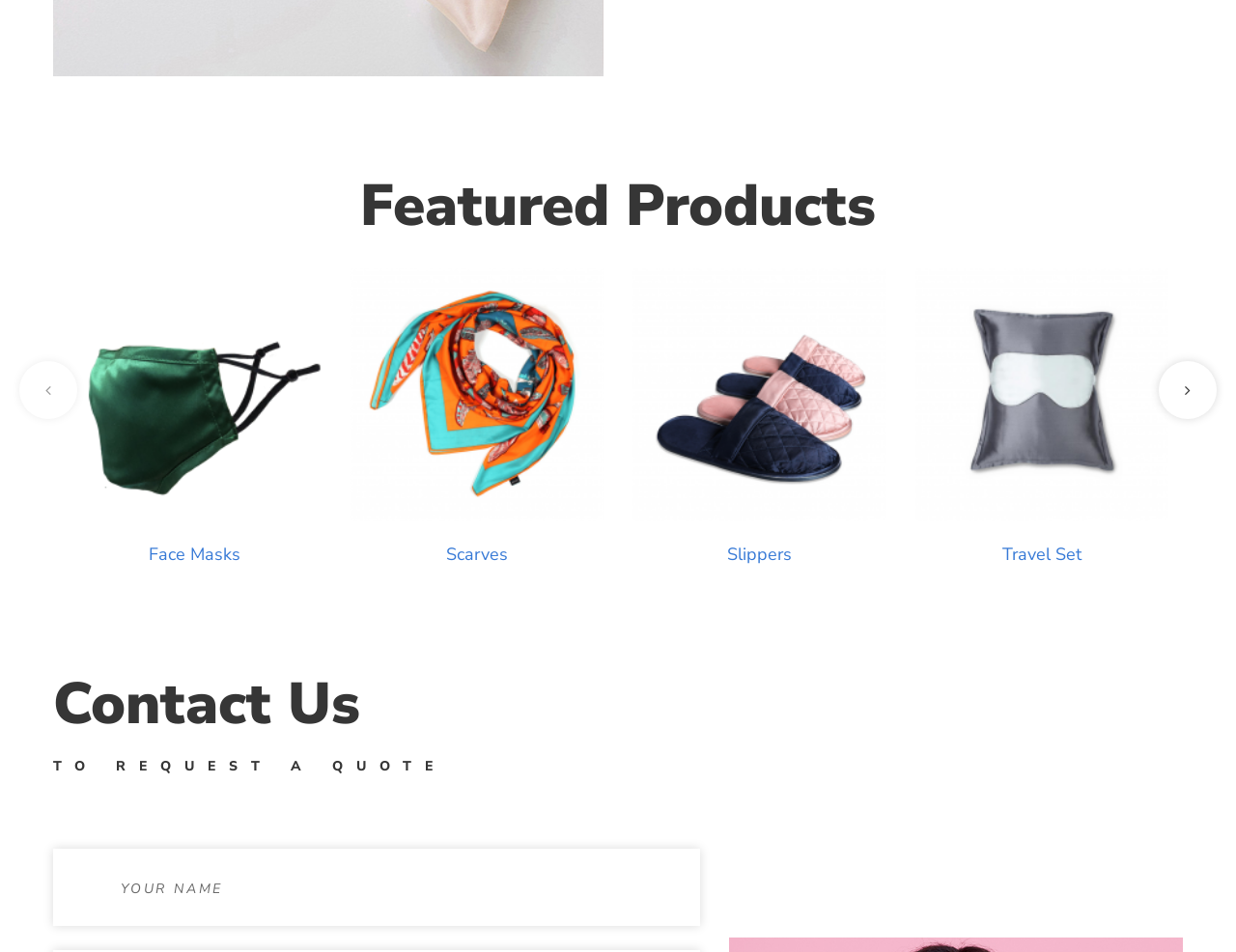Bounding box coordinates are specified in the format (top-left x, top-left y, bottom-right x, bottom-right y). All values are floating point numbers bounded between 0 and 1. Please provide the bounding box coordinate of the region this sentence describes: Slippers

[0.588, 0.57, 0.64, 0.594]